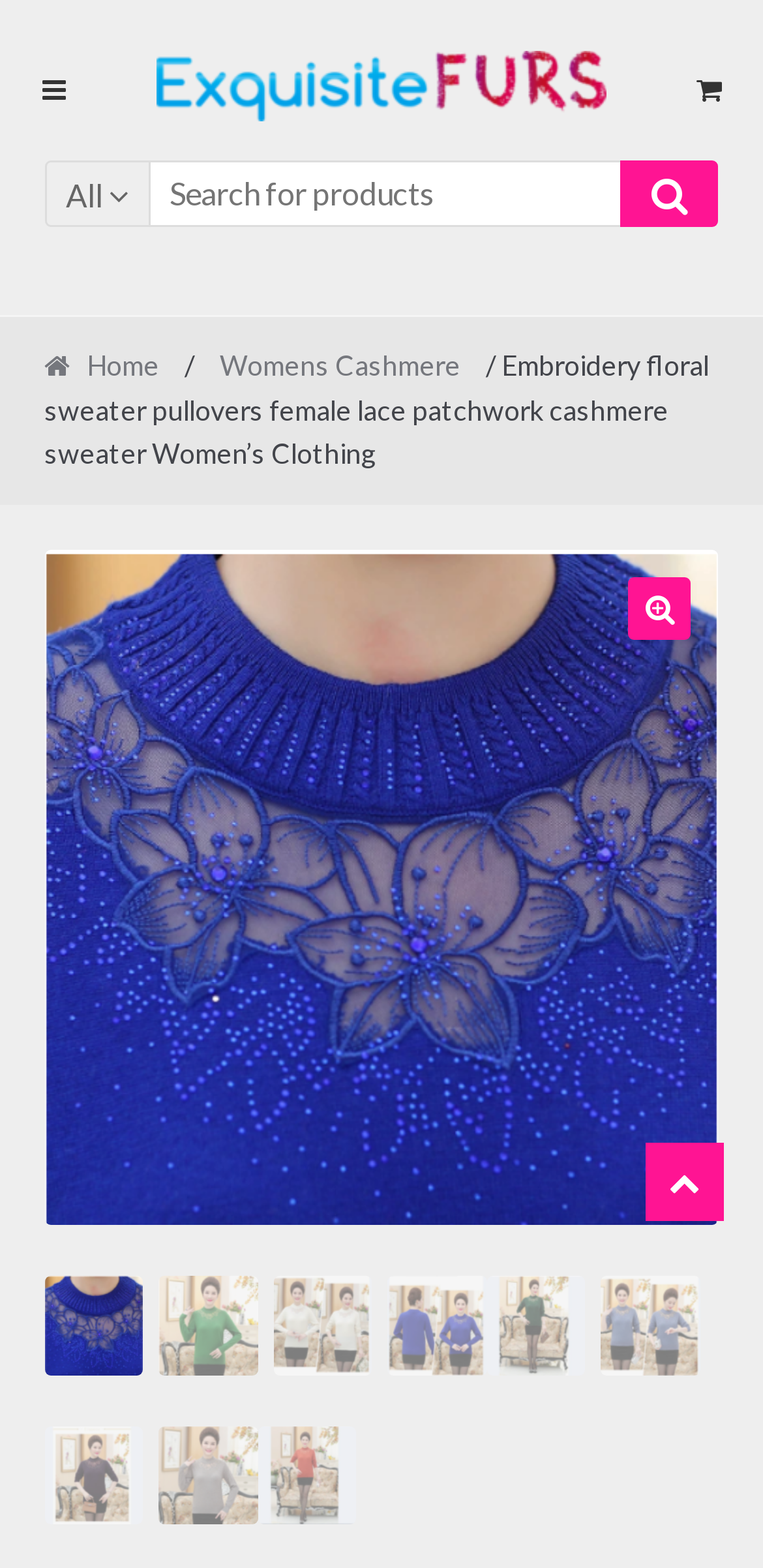Offer an in-depth caption of the entire webpage.

This webpage is about an Embroidery floral sweater, specifically a cashmere sweater suitable for autumn and winter wear. At the top left corner, there is a link to the website's homepage, "Exquisite Furs", accompanied by an image of the same name. Next to it, there is a search bar with a dropdown menu and a search button. On the top right corner, there are two buttons, one with a shopping cart icon and another with a user icon.

Below the top navigation bar, there is a breadcrumb navigation menu with links to "Home", "Womens Cashmere", and the current page, "Embroidery floral sweater pullovers female lace patchwork cashmere sweater Women’s Clothing". 

The main content of the page is focused on the Embroidery floral sweater, with a large image of the product taking up most of the page. There are multiple images of the sweater from different angles, showcasing its design and features. Additionally, there is a smaller image with the text "Fashionable Sweaters for all Occasions". 

At the bottom of the page, there are more images of the sweater, possibly showcasing different colors or styles. Overall, the webpage is dedicated to showcasing the Embroidery floral sweater, its features, and its availability on the Exquisite Furs website.